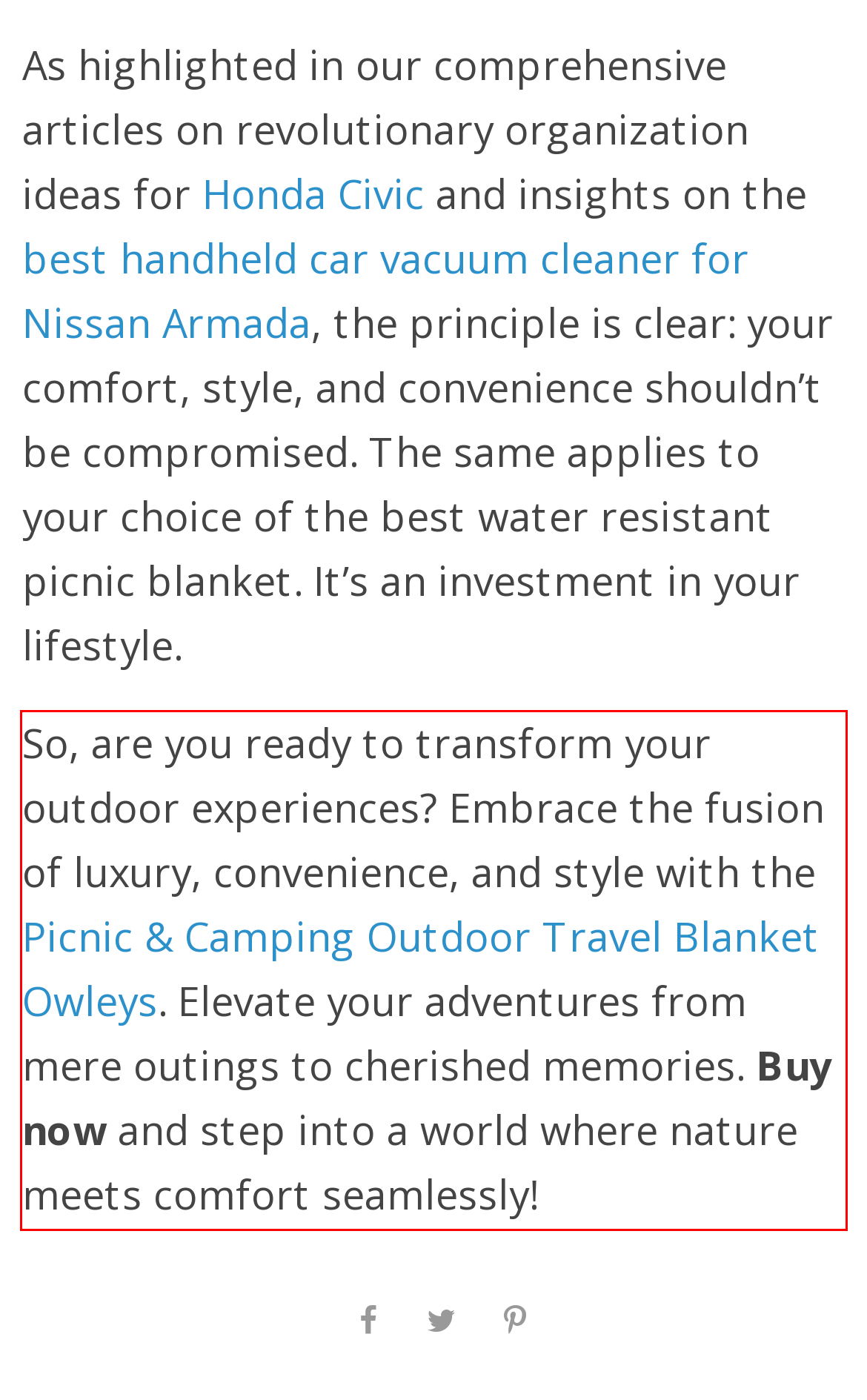Perform OCR on the text inside the red-bordered box in the provided screenshot and output the content.

So, are you ready to transform your outdoor experiences? Embrace the fusion of luxury, convenience, and style with the Picnic & Camping Outdoor Travel Blanket Owleys. Elevate your adventures from mere outings to cherished memories. Buy now and step into a world where nature meets comfort seamlessly!